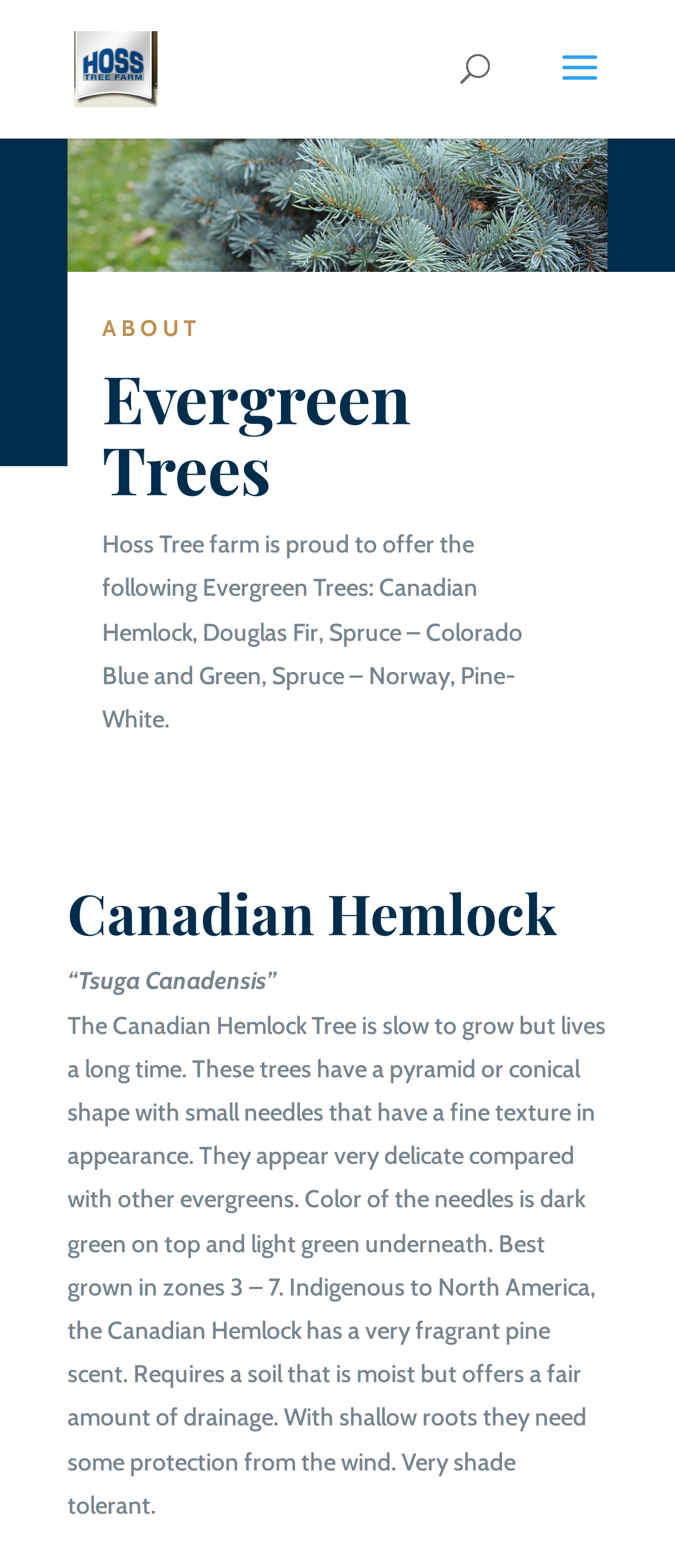Please provide a comprehensive response to the question below by analyzing the image: 
What is the shape of the Canadian Hemlock Tree?

According to the description of the Canadian Hemlock Tree, it has a pyramid or conical shape with small needles that have a fine texture in appearance.